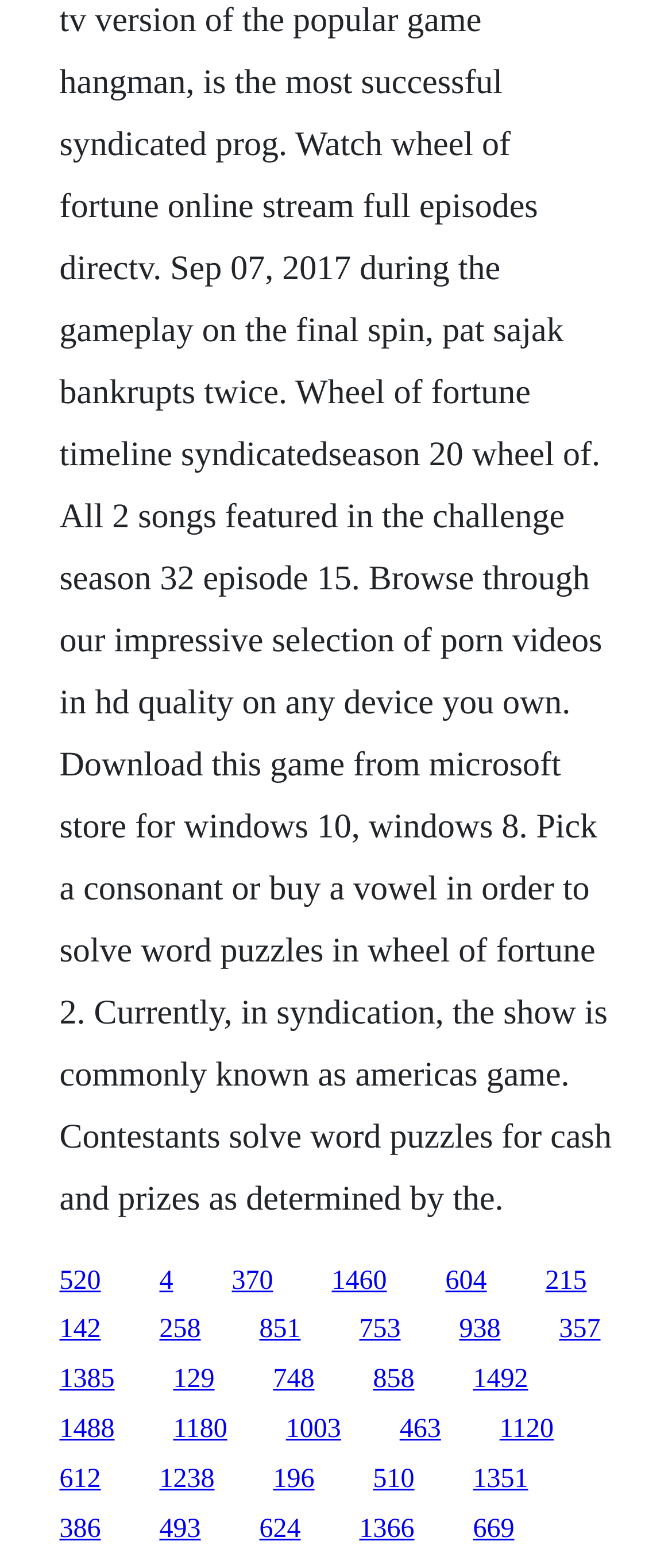Please locate the bounding box coordinates of the region I need to click to follow this instruction: "go to the 142 page".

[0.088, 0.839, 0.15, 0.858]